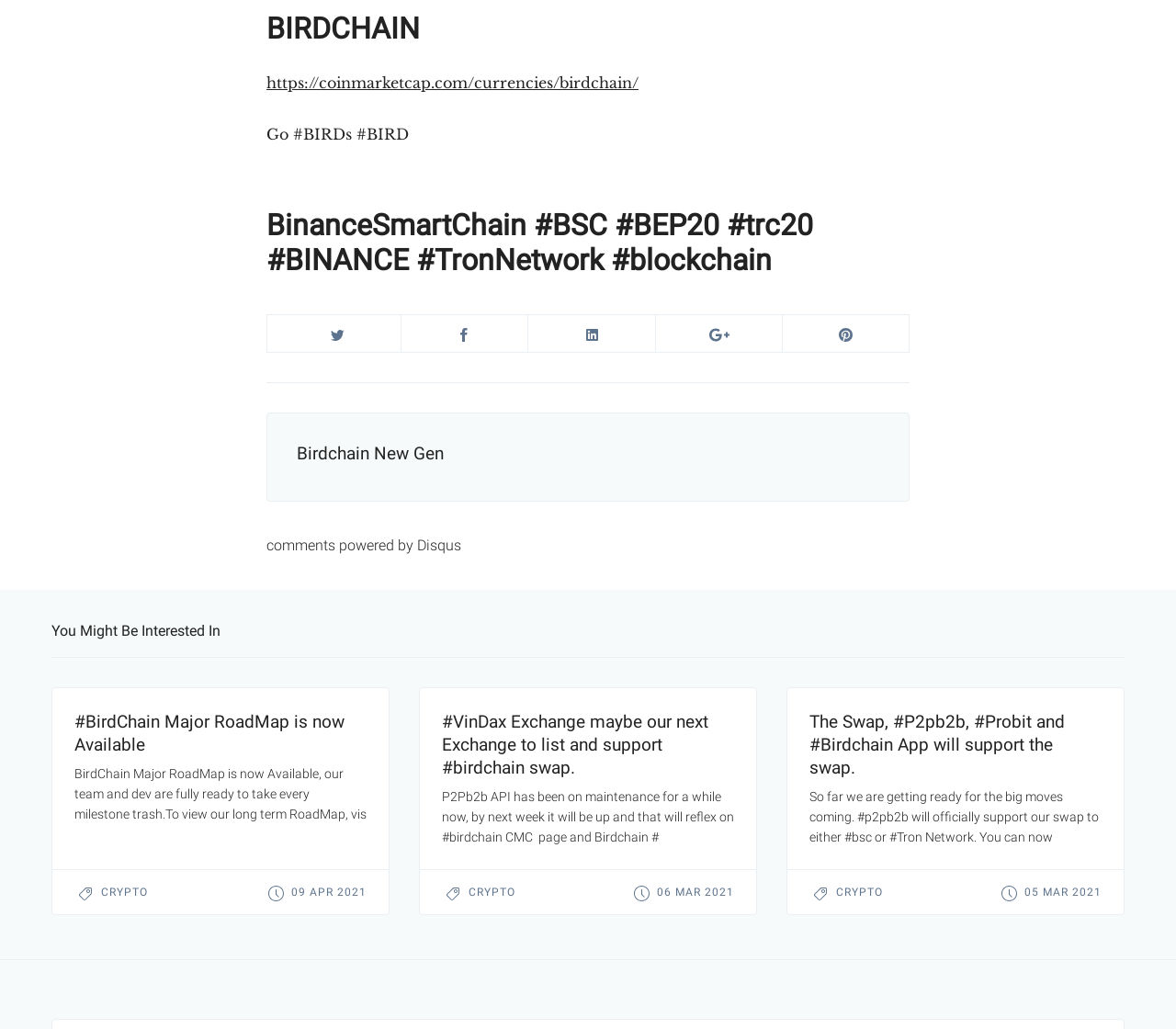Could you provide the bounding box coordinates for the portion of the screen to click to complete this instruction: "Check CRYPTO news"?

[0.086, 0.861, 0.126, 0.874]